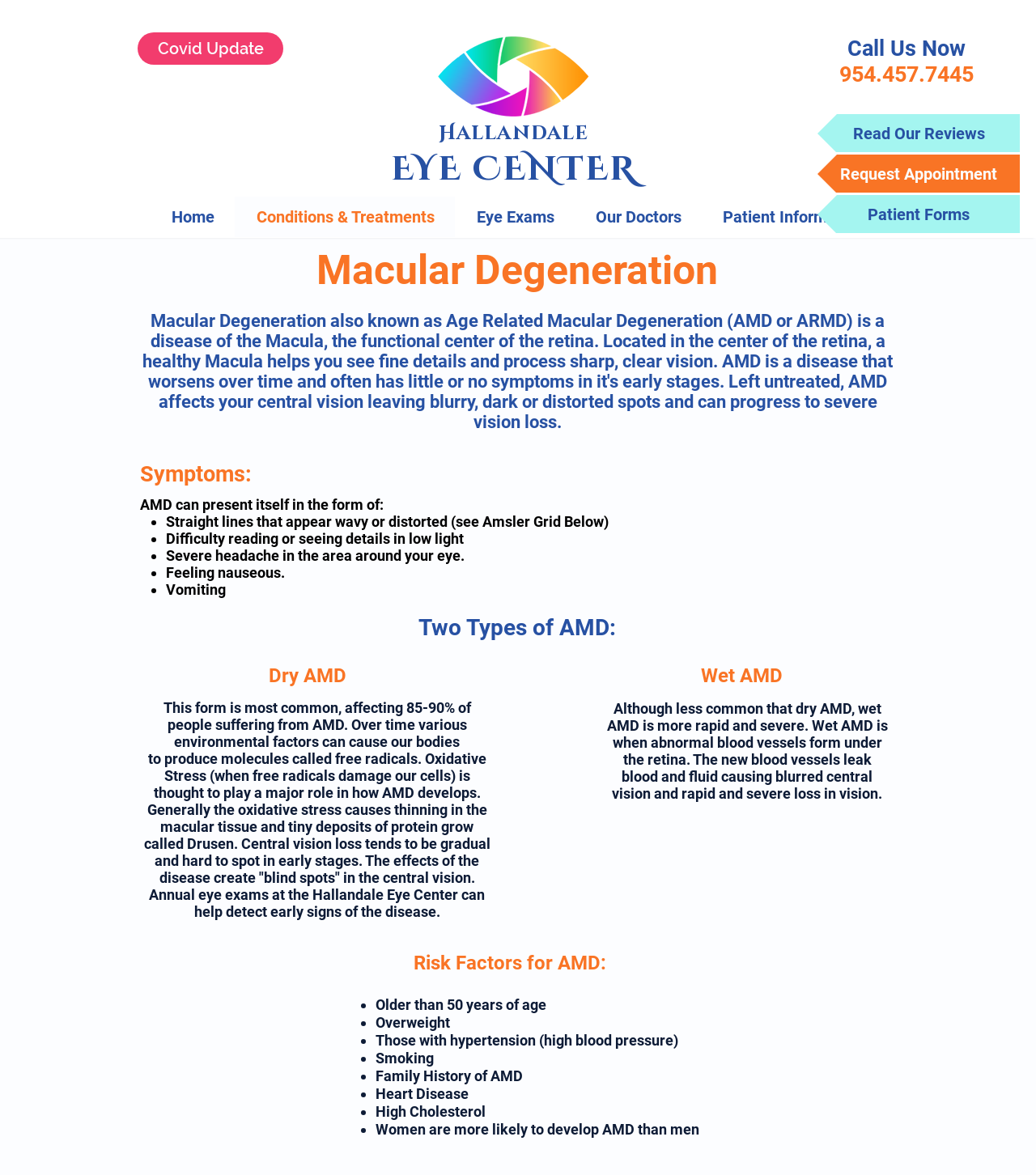Give a detailed account of the webpage's layout and content.

This webpage is about Macular Degeneration, a disease of the Macula, the functional center of the retina. At the top, there is a heading "Call Us Now" with a phone number, followed by three links: "Read Our Reviews", "Request Appointment", and "Patient Forms". Below these links, there is a button "Covid Update" and a logo image. 

To the right of the logo, there are two links: "Hallandale" and "EYE CENTER". Below these links, there is a navigation menu with links to "Home", "Conditions & Treatments", "Eye Exams", "Our Doctors", and "Patient Information". 

The main content of the webpage starts with a heading "Macular Degeneration" followed by a detailed description of the disease, including its symptoms, two types (Dry AMD and Wet AMD), and risk factors. The symptoms are listed in bullet points, including straight lines appearing wavy or distorted, difficulty reading or seeing details in low light, severe headache in the area around the eye, and feeling nauseous or vomiting. 

The two types of AMD are described in separate sections, with Dry AMD being the most common form, affecting 85-90% of people suffering from AMD, and Wet AMD being less common but more rapid and severe. The risk factors for AMD are also listed in bullet points, including being older than 50 years of age, being overweight, having hypertension, smoking, having a family history of AMD, heart disease, high cholesterol, and being a woman.